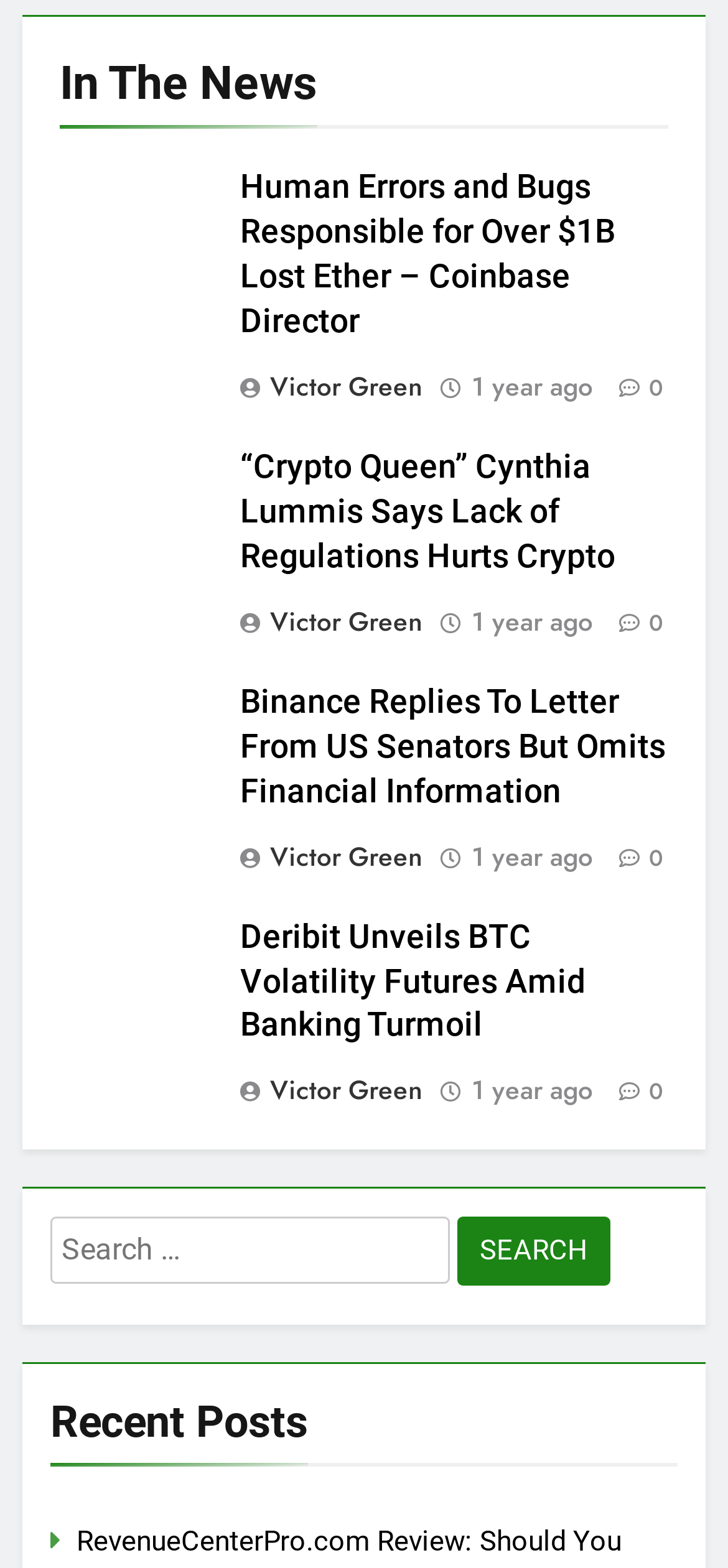Find the bounding box coordinates corresponding to the UI element with the description: "1 year ago". The coordinates should be formatted as [left, top, right, bottom], with values as floats between 0 and 1.

[0.647, 0.536, 0.814, 0.558]